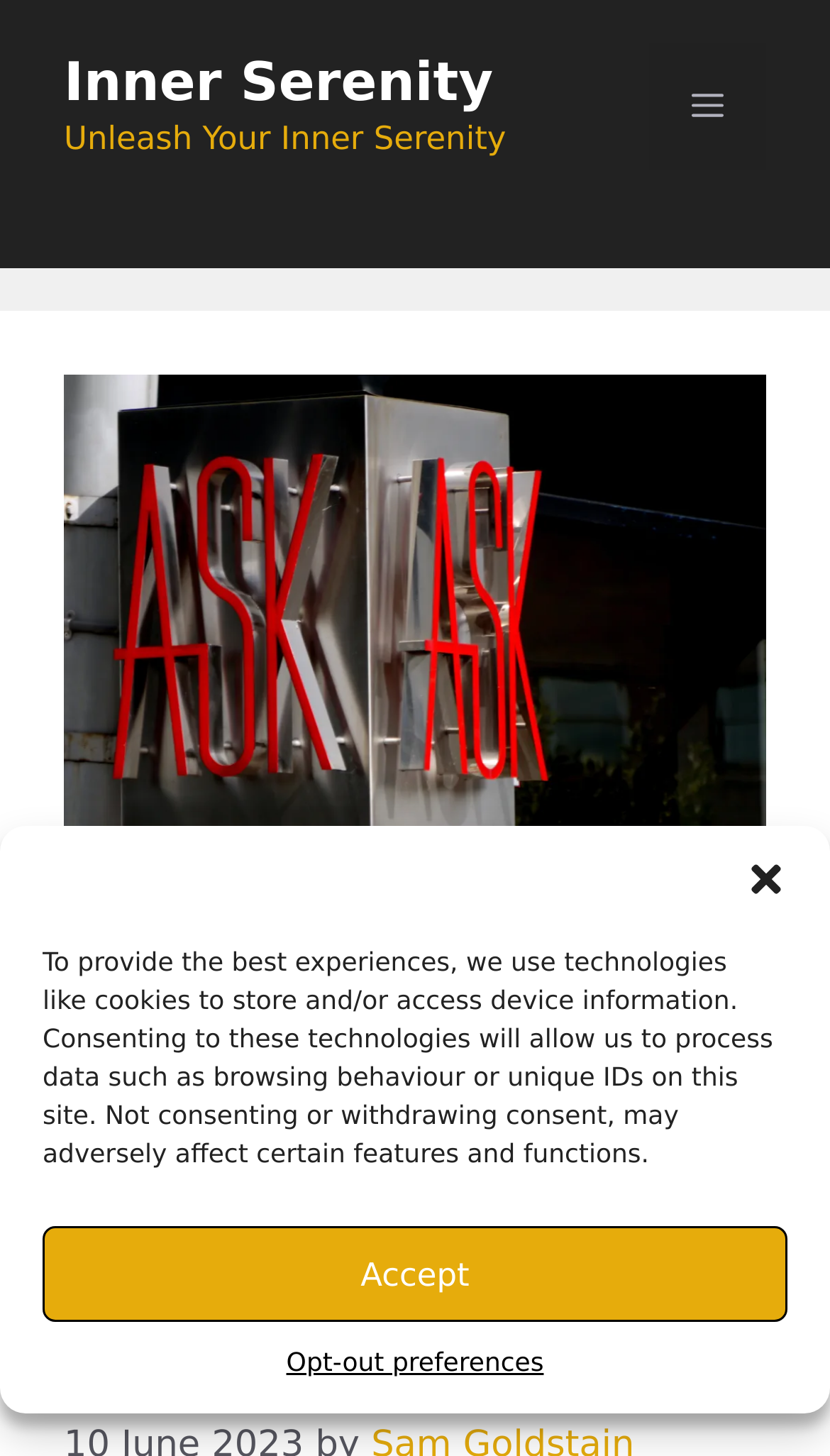How many buttons are in the cookie consent dialog?
Look at the screenshot and provide an in-depth answer.

I counted the number of button elements within the cookie consent dialog and found two buttons: 'Close dialogue' and 'Accept'.